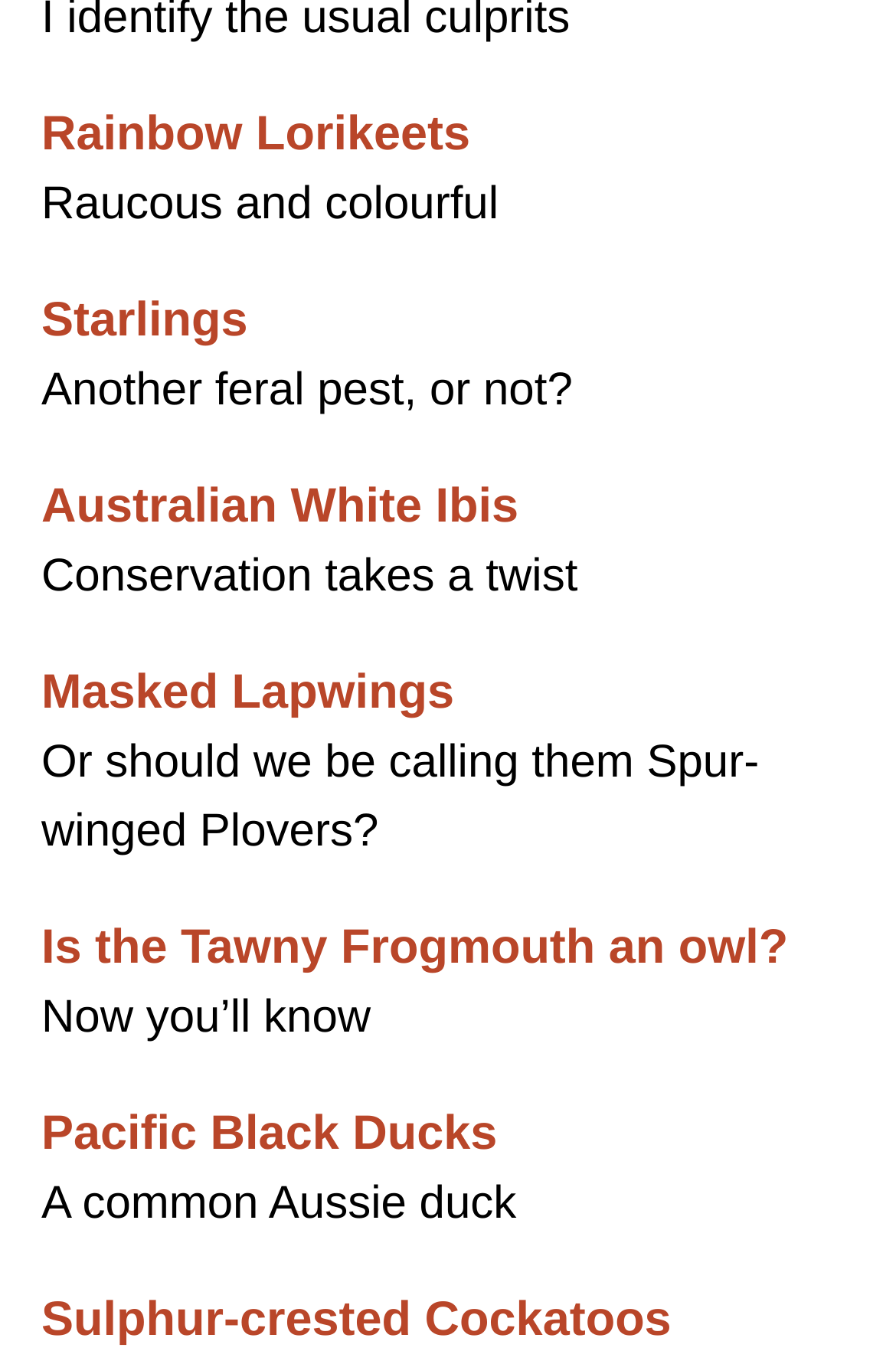Provide the bounding box coordinates of the HTML element this sentence describes: "Starlings". The bounding box coordinates consist of four float numbers between 0 and 1, i.e., [left, top, right, bottom].

[0.046, 0.218, 0.277, 0.257]